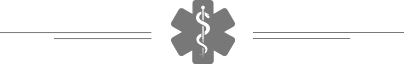Give a detailed account of the visual elements in the image.

The image features a design element that prominently displays a medical symbol, often associated with healthcare and pharmaceuticals. This emblem features a stylized caduceus—a staff entwined with two serpents—representing healing and medical professions. The overall hue leans towards a muted grey tone, providing a professional and clinical appearance suitable for a healthcare-related context. This iconic symbol reinforces the focus on fertility medications and reproductive health services, aligning with the offerings highlighted on the webpage.